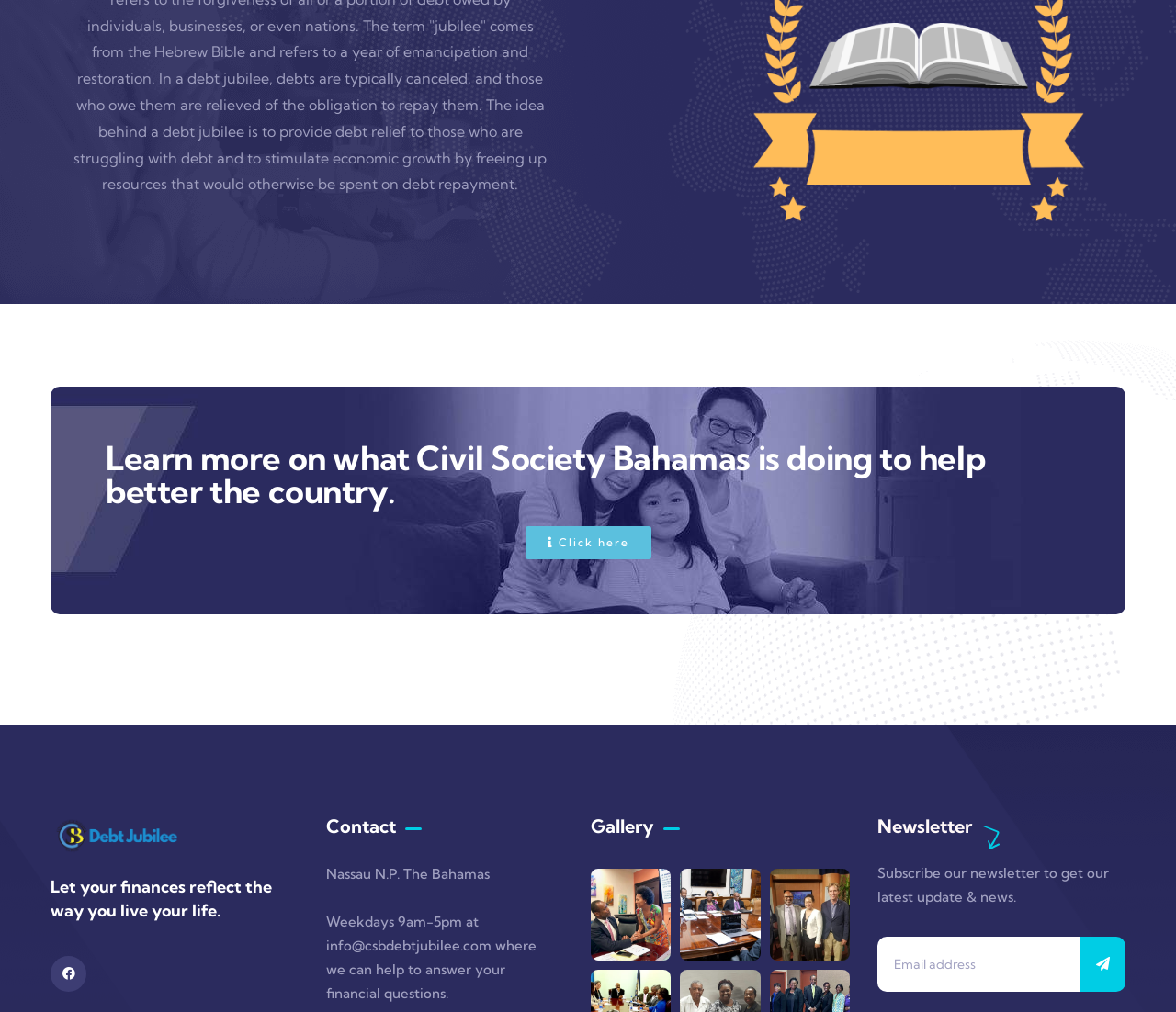Give the bounding box coordinates for the element described by: "name="EMAIL" placeholder="Email address"".

[0.746, 0.926, 0.918, 0.98]